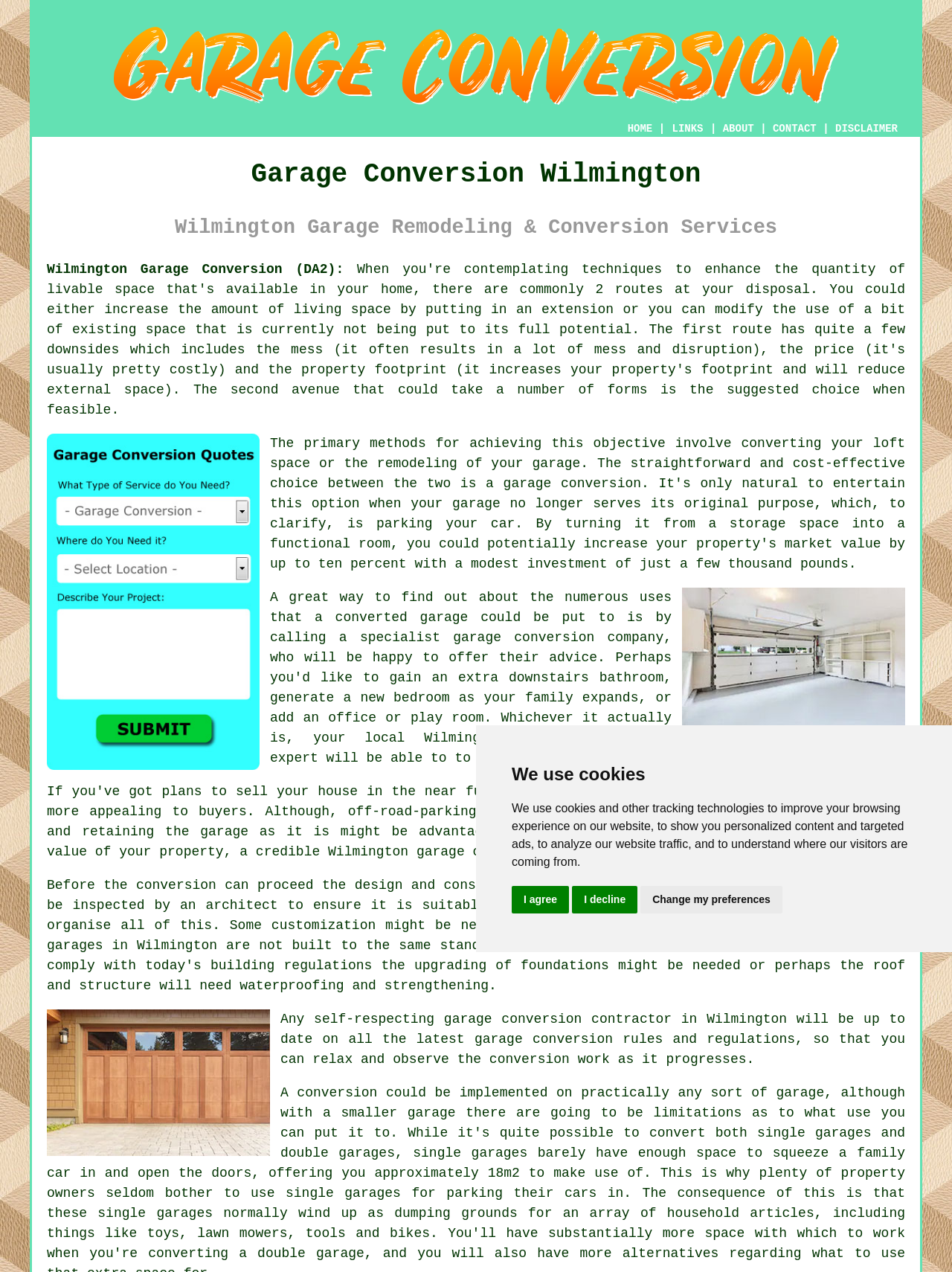Find the bounding box coordinates of the area that needs to be clicked in order to achieve the following instruction: "Click on CALL 888-GRACE-04". The coordinates should be specified as four float numbers between 0 and 1, i.e., [left, top, right, bottom].

None